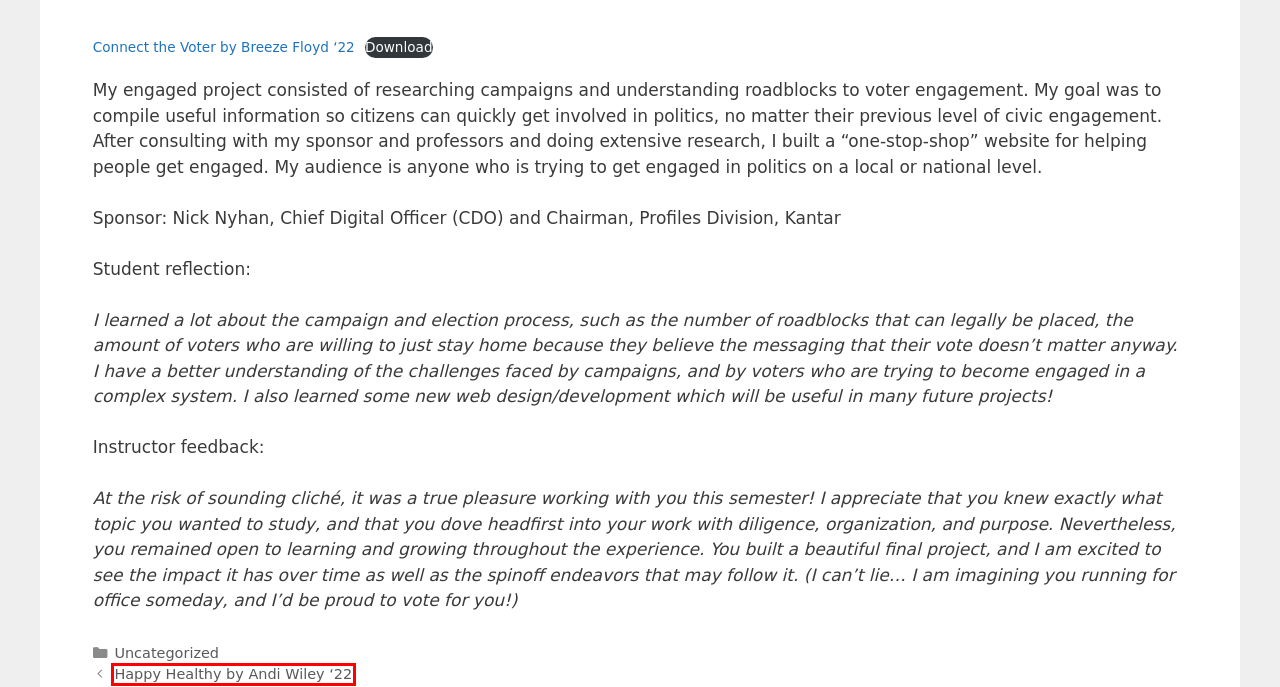Look at the screenshot of the webpage and find the element within the red bounding box. Choose the webpage description that best fits the new webpage that will appear after clicking the element. Here are the candidates:
A. Examples – Engaged Projects
B. Welcome to Wesleyan University - Middletown, Connecticut - Wesleyan University
C. Uncategorized – Engaged Projects
D. Makaela Kingsley – Engaged Projects
E. Enroll – Engaged Projects
F. Wesleyan University - Official Athletics Website
G. Happy Healthy by Andi Wiley ‘22 – Engaged Projects
H. Reproductive Health for Women of Color in Los Angeles by Stephanie Corrales ’22 – Engaged Projects

G